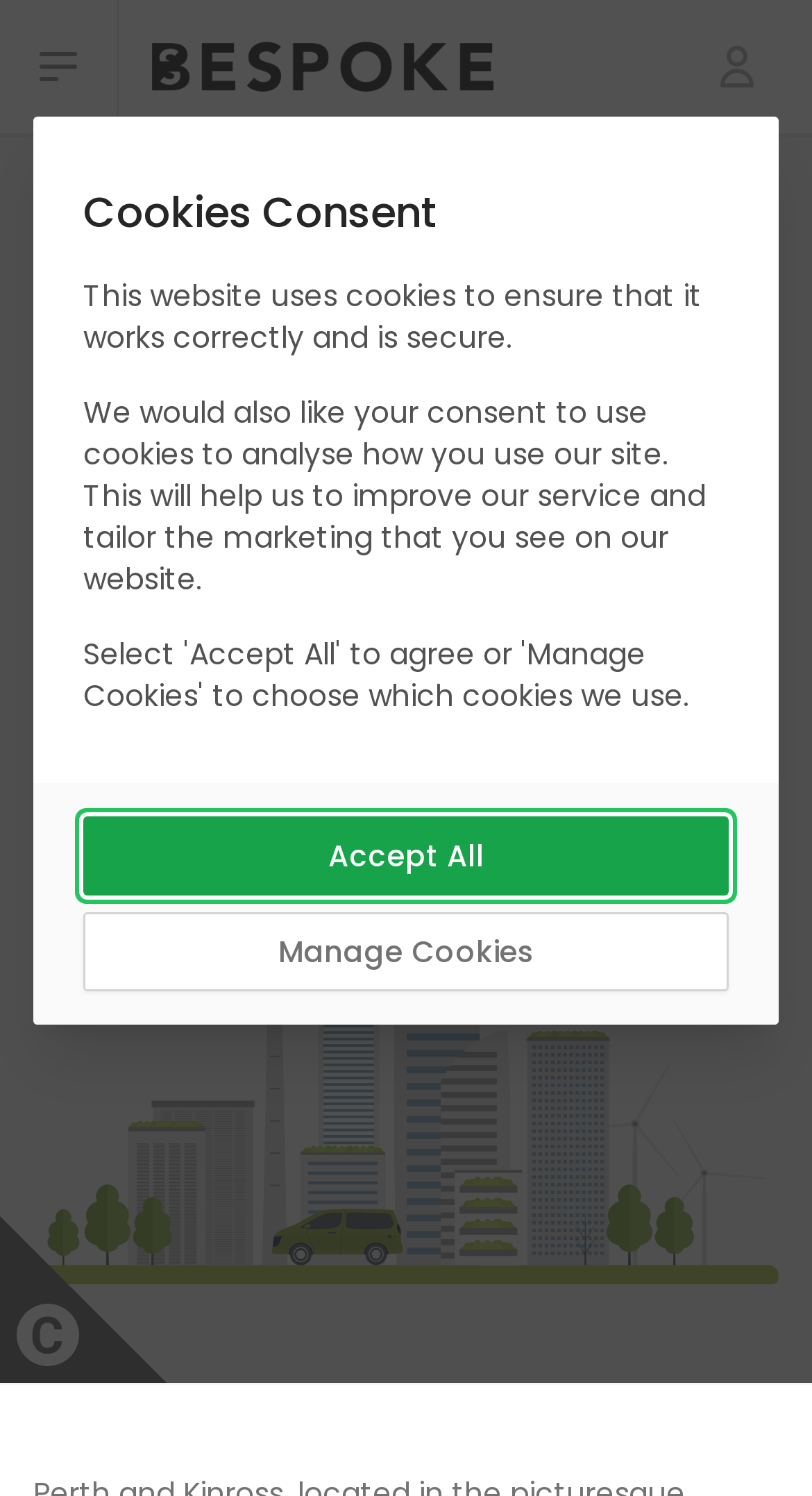Identify the bounding box coordinates necessary to click and complete the given instruction: "Open main menu".

[0.0, 0.0, 0.146, 0.089]